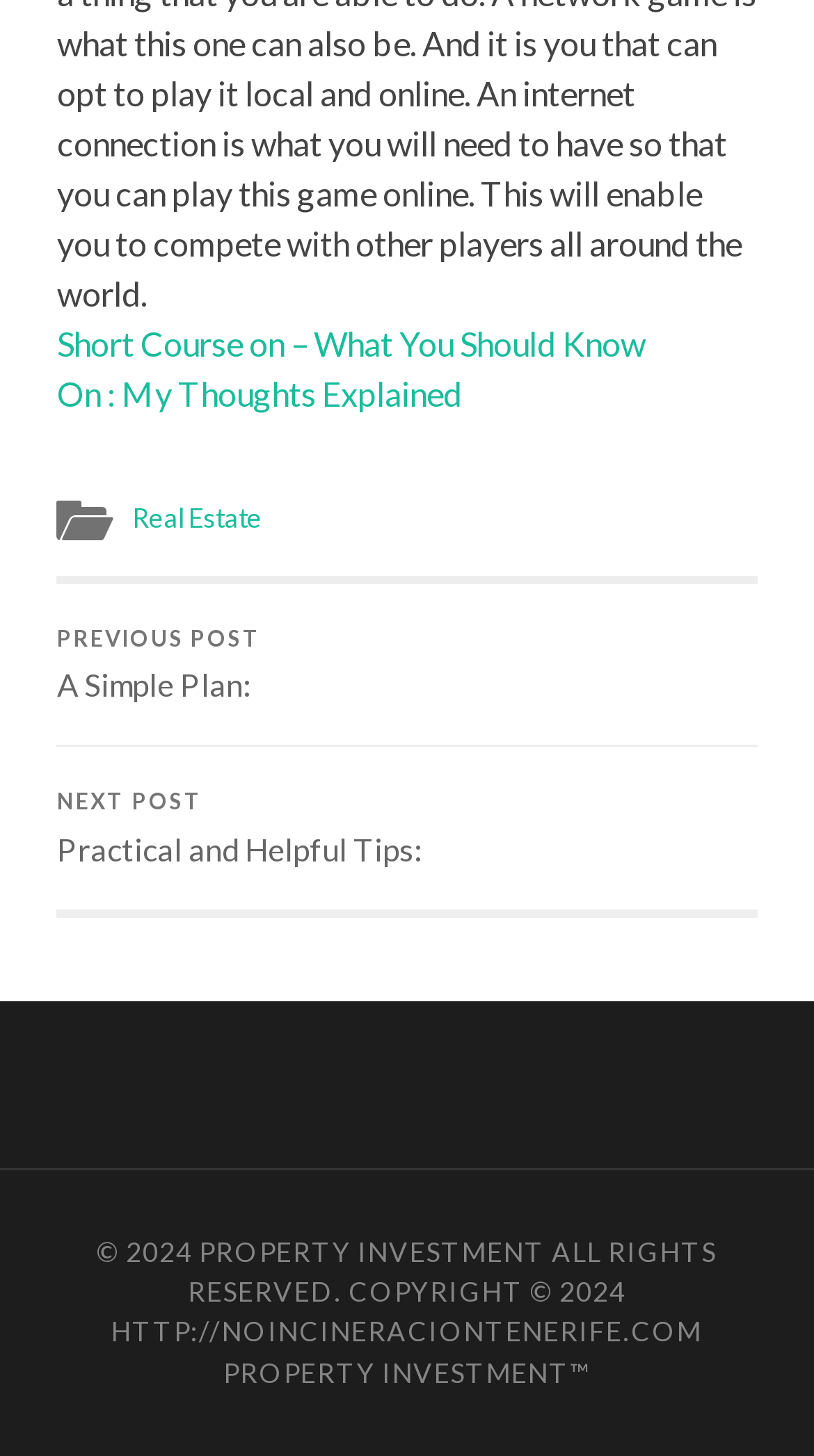Extract the bounding box coordinates of the UI element described by: "On : My Thoughts Explained". The coordinates should include four float numbers ranging from 0 to 1, e.g., [left, top, right, bottom].

[0.07, 0.256, 0.567, 0.283]